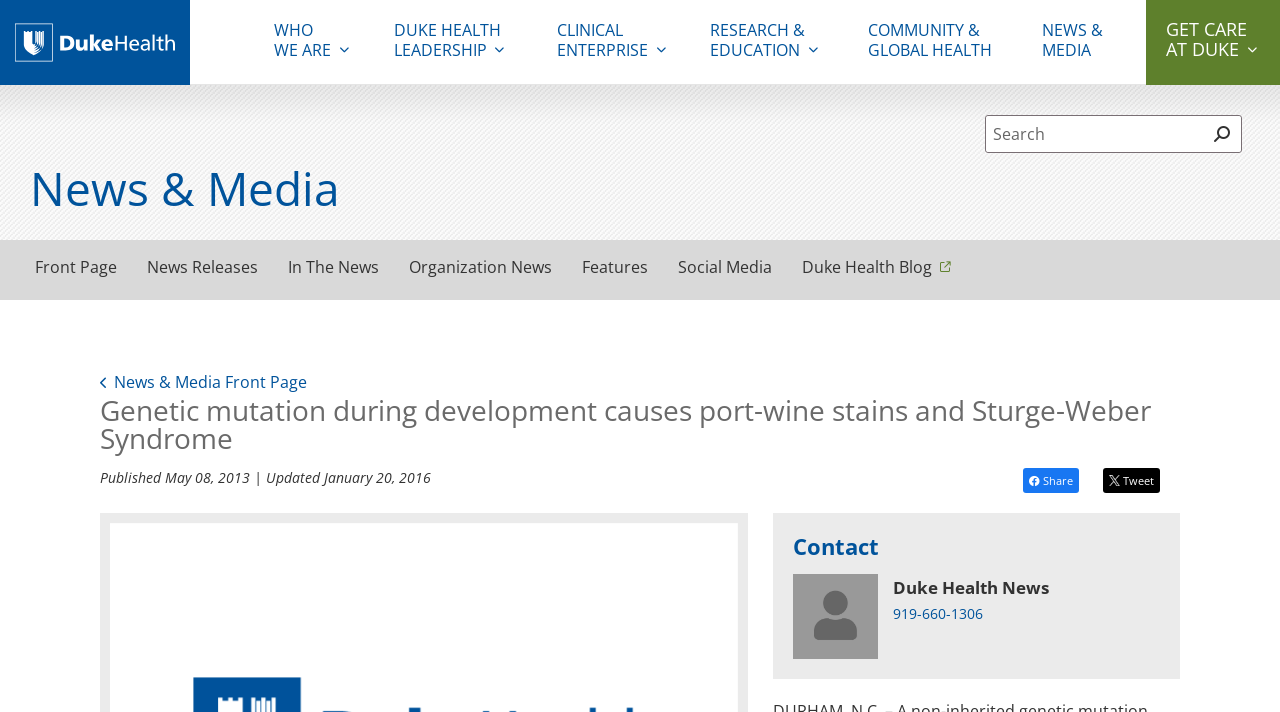Please find the bounding box coordinates of the element's region to be clicked to carry out this instruction: "Visit Duke Health homepage".

[0.0, 0.0, 0.148, 0.119]